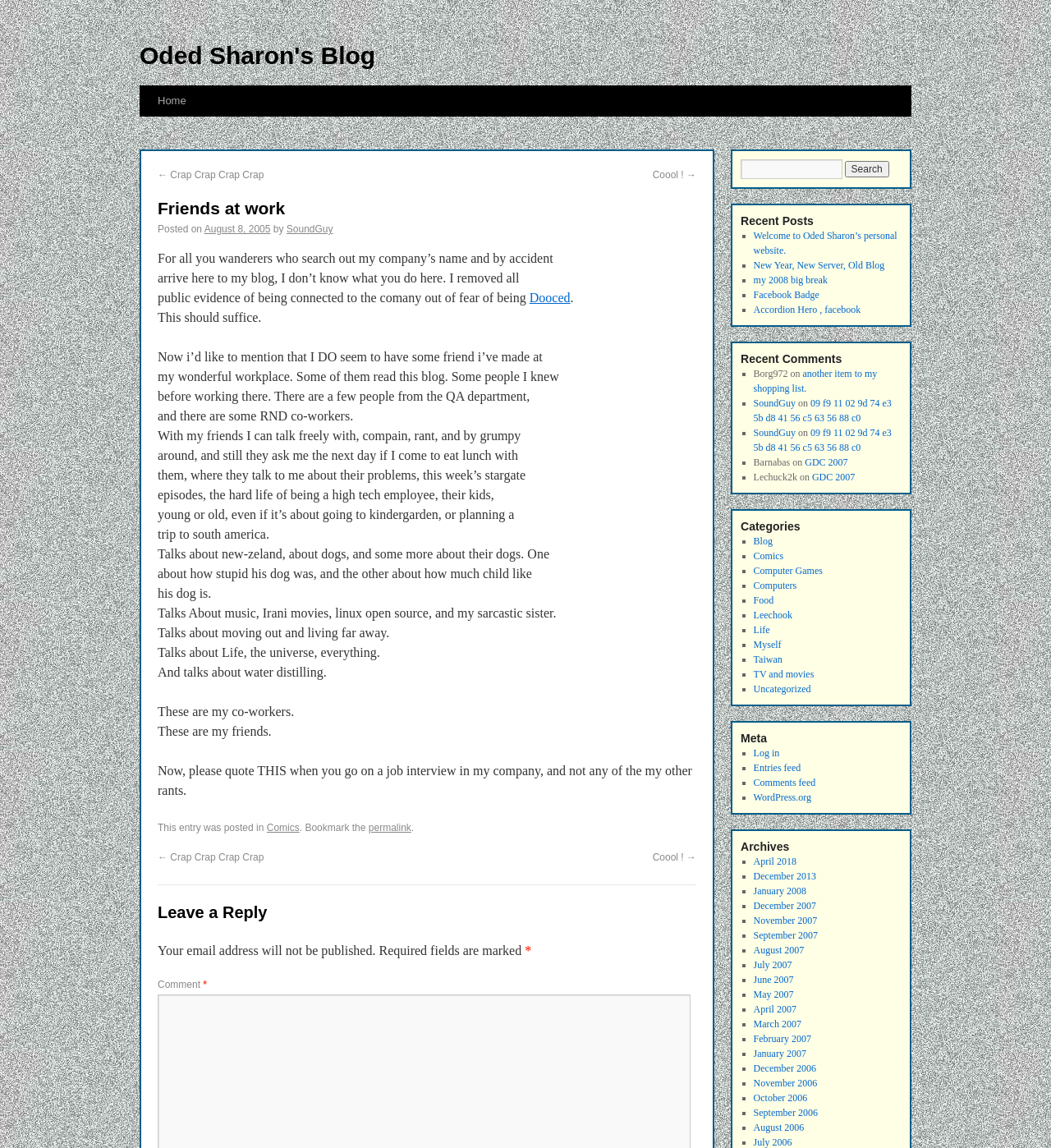Locate the bounding box coordinates of the area you need to click to fulfill this instruction: 'Read the recent post 'Welcome to Oded Sharon’s personal website.''. The coordinates must be in the form of four float numbers ranging from 0 to 1: [left, top, right, bottom].

[0.717, 0.2, 0.854, 0.223]